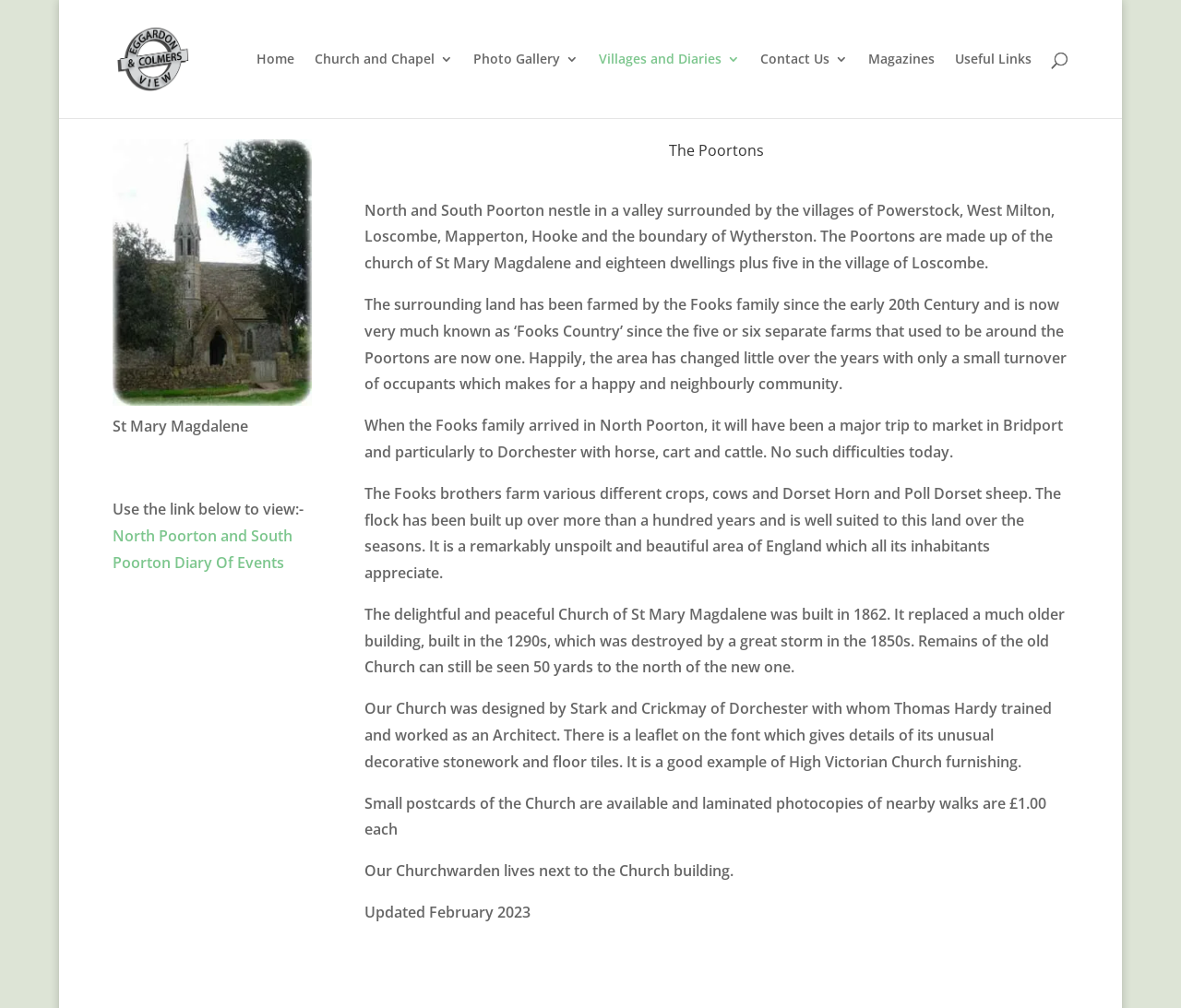What is the name of the church mentioned on the webpage?
Please give a detailed and elaborate explanation in response to the question.

I found the answer by looking at the StaticText element with the content 'St Mary Magdalene' which is located at [0.095, 0.413, 0.21, 0.433]. This text is likely to be the name of the church mentioned on the webpage.